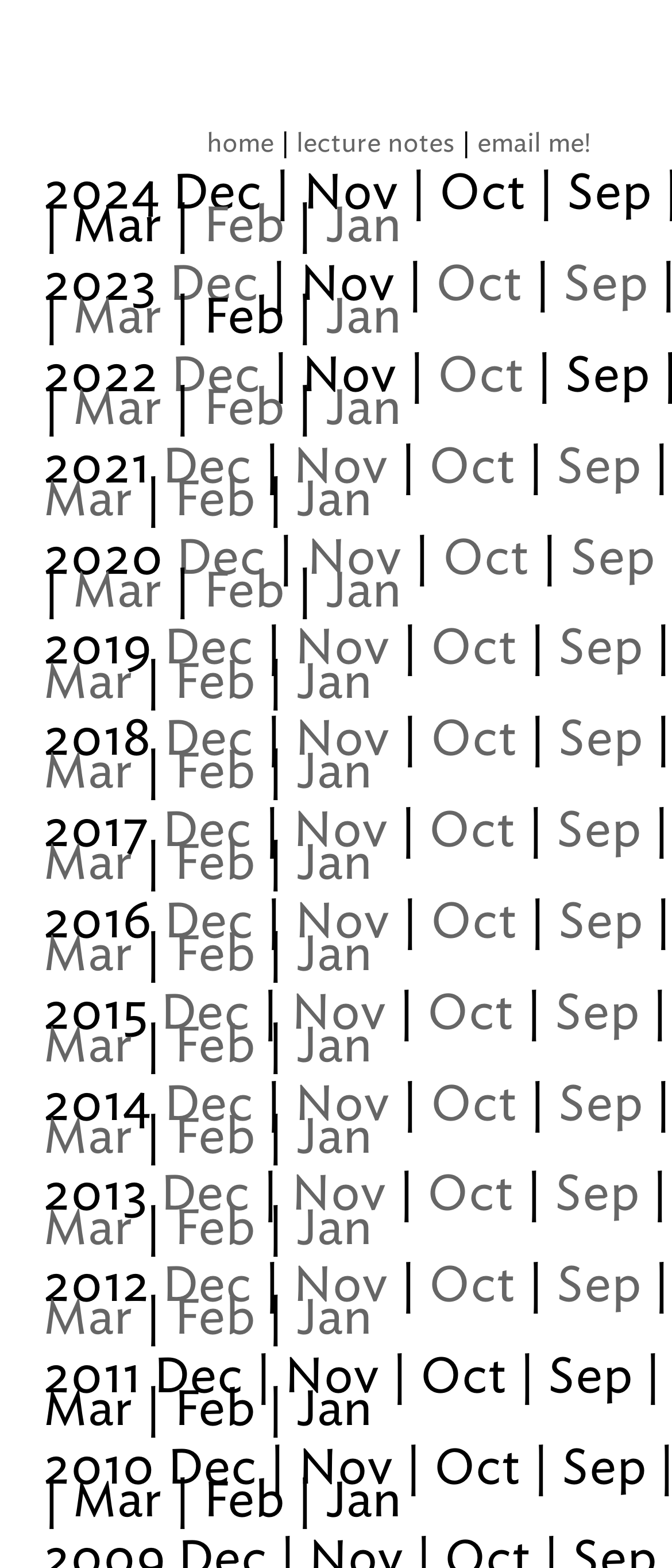Use a single word or phrase to answer the question: 
What year is listed above the 'Mar' link?

2023